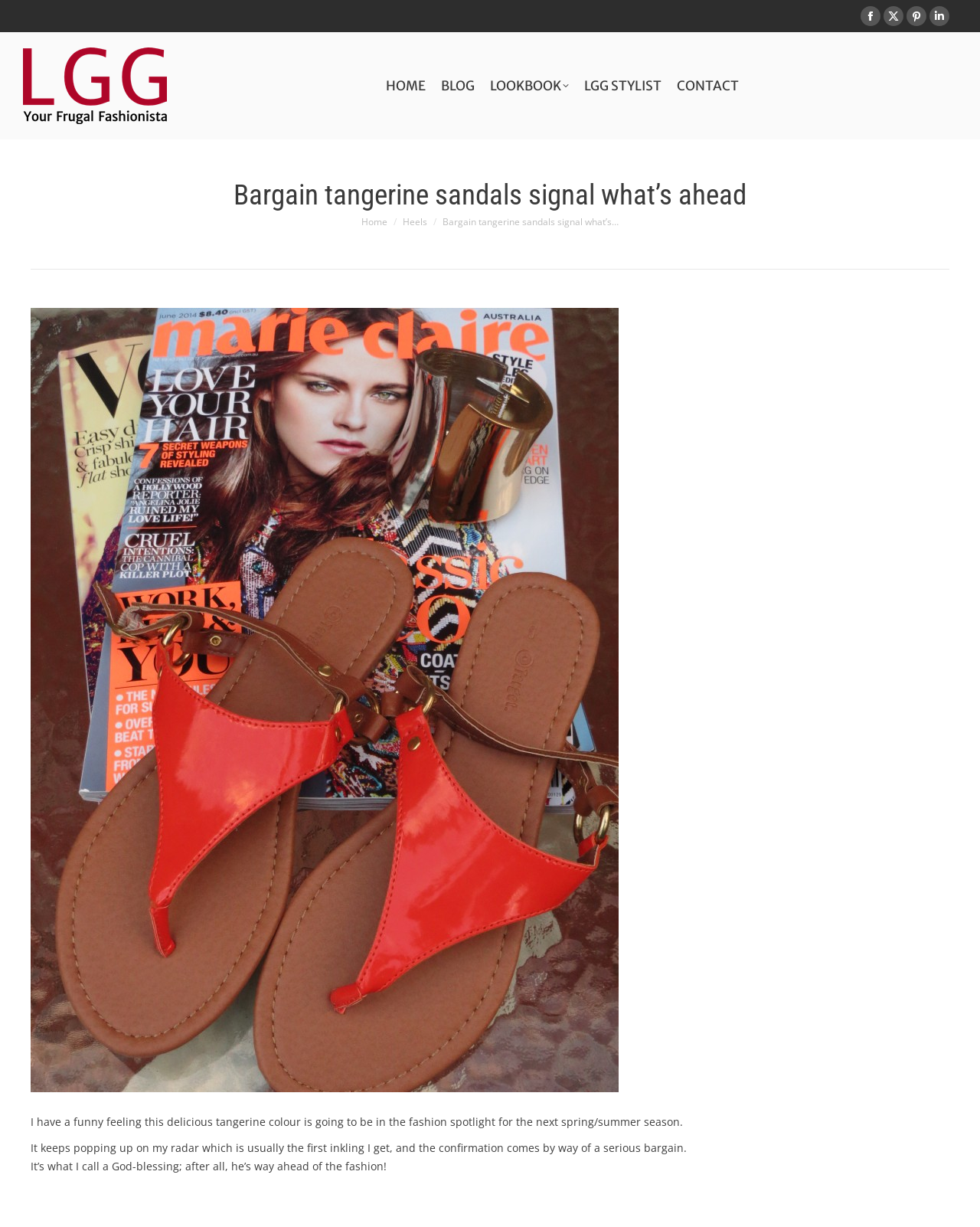Please reply to the following question with a single word or a short phrase:
What is the purpose of the 'Go to Top' link?

To scroll to the top of the page